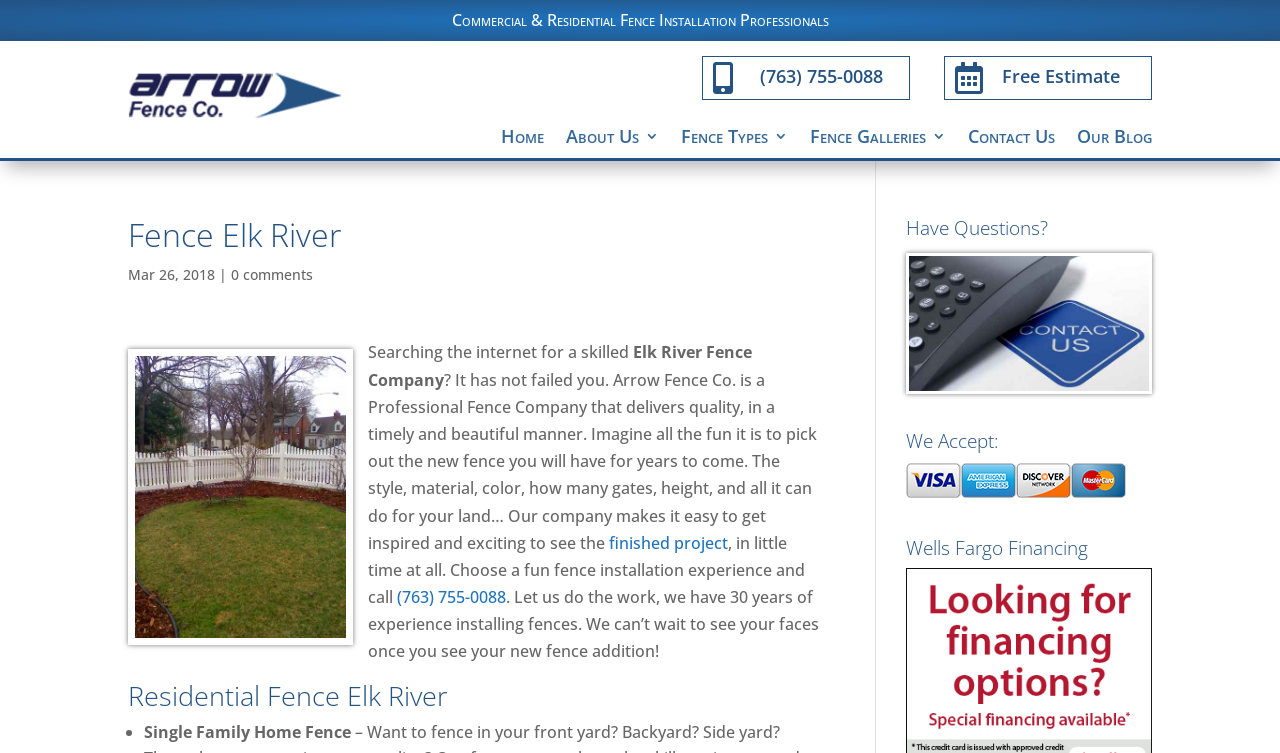Specify the bounding box coordinates of the region I need to click to perform the following instruction: "View the fence galleries". The coordinates must be four float numbers in the range of 0 to 1, i.e., [left, top, right, bottom].

[0.633, 0.164, 0.739, 0.21]